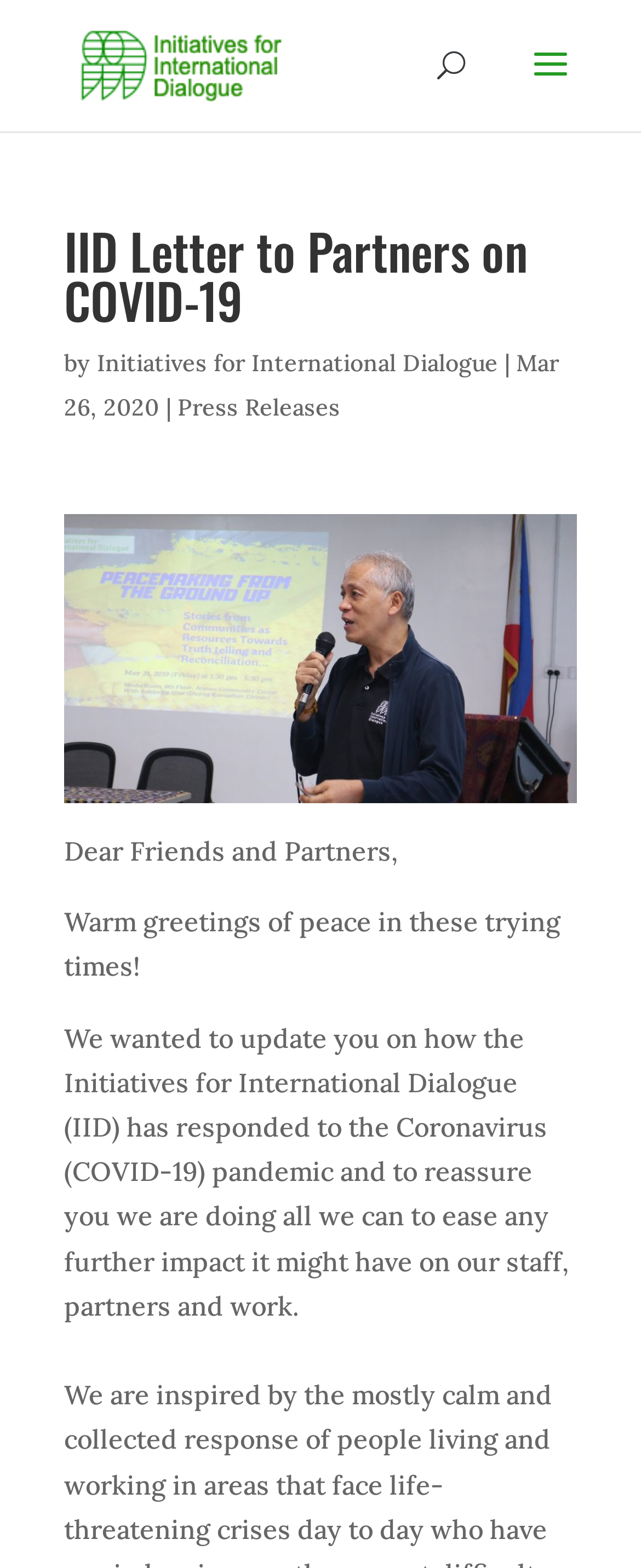What is the purpose of the letter?
Your answer should be a single word or phrase derived from the screenshot.

To update partners on IID's response to COVID-19